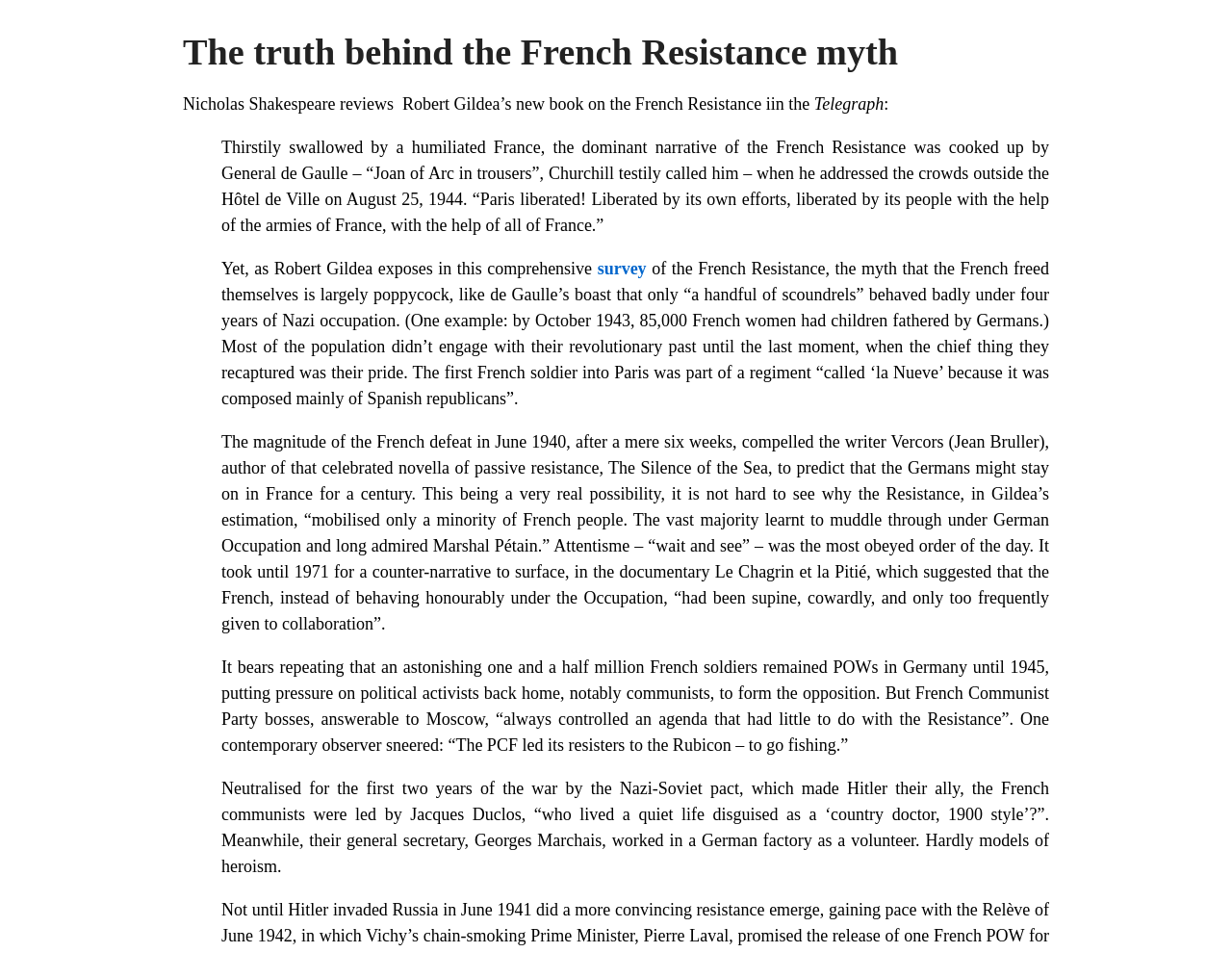Identify the bounding box of the HTML element described here: "Telegraph". Provide the coordinates as four float numbers between 0 and 1: [left, top, right, bottom].

[0.661, 0.099, 0.717, 0.119]